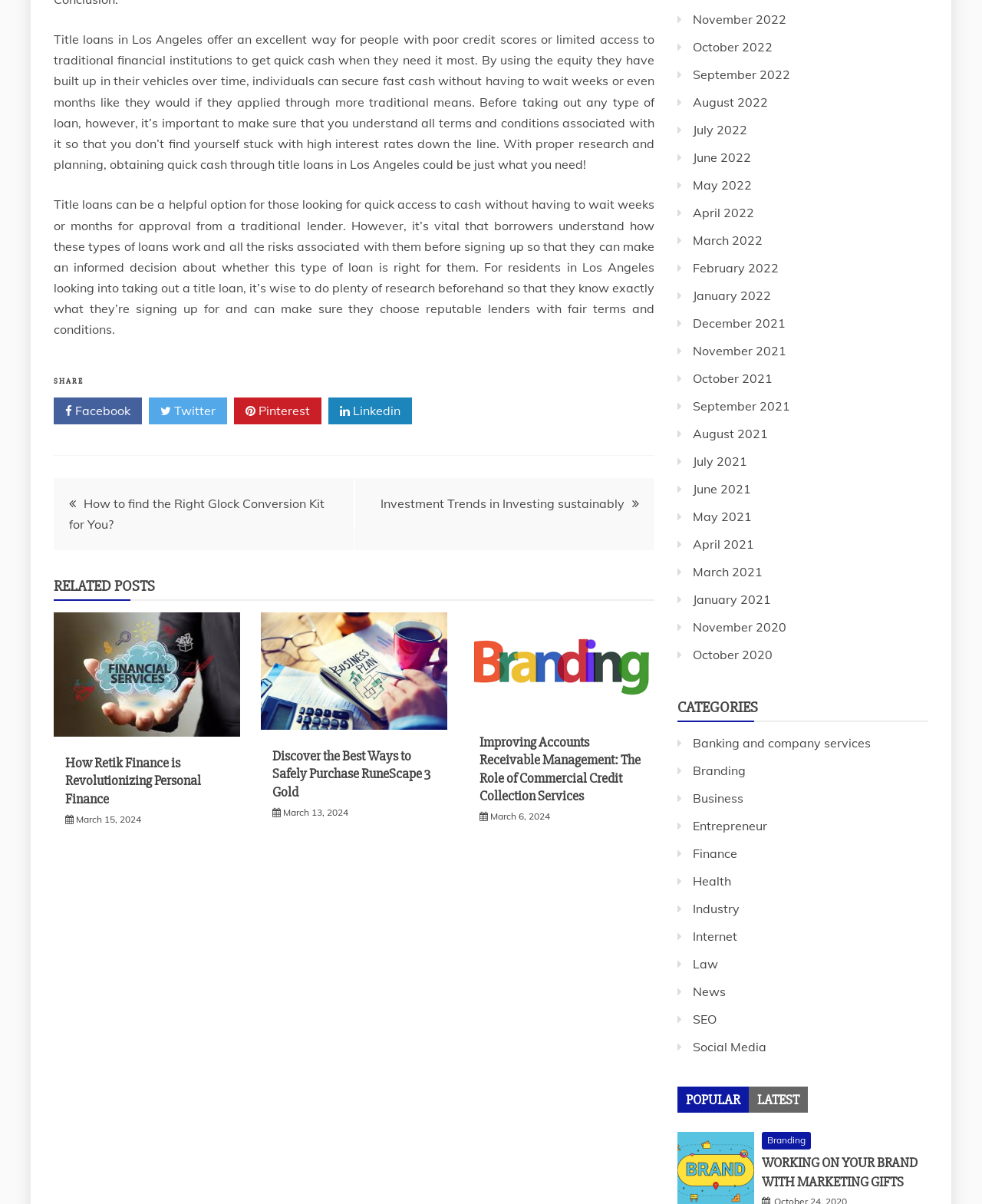Using the information in the image, could you please answer the following question in detail:
How many related posts are displayed?

Under the 'RELATED POSTS' section, I found three related posts: 'How Retik Finance is Revolutionizing Personal Finance', 'Discover the Best Ways to Safely Purchase RuneScape 3 Gold', and 'Improving Accounts Receivable Management: The Role of Commercial Credit Collection Services'.